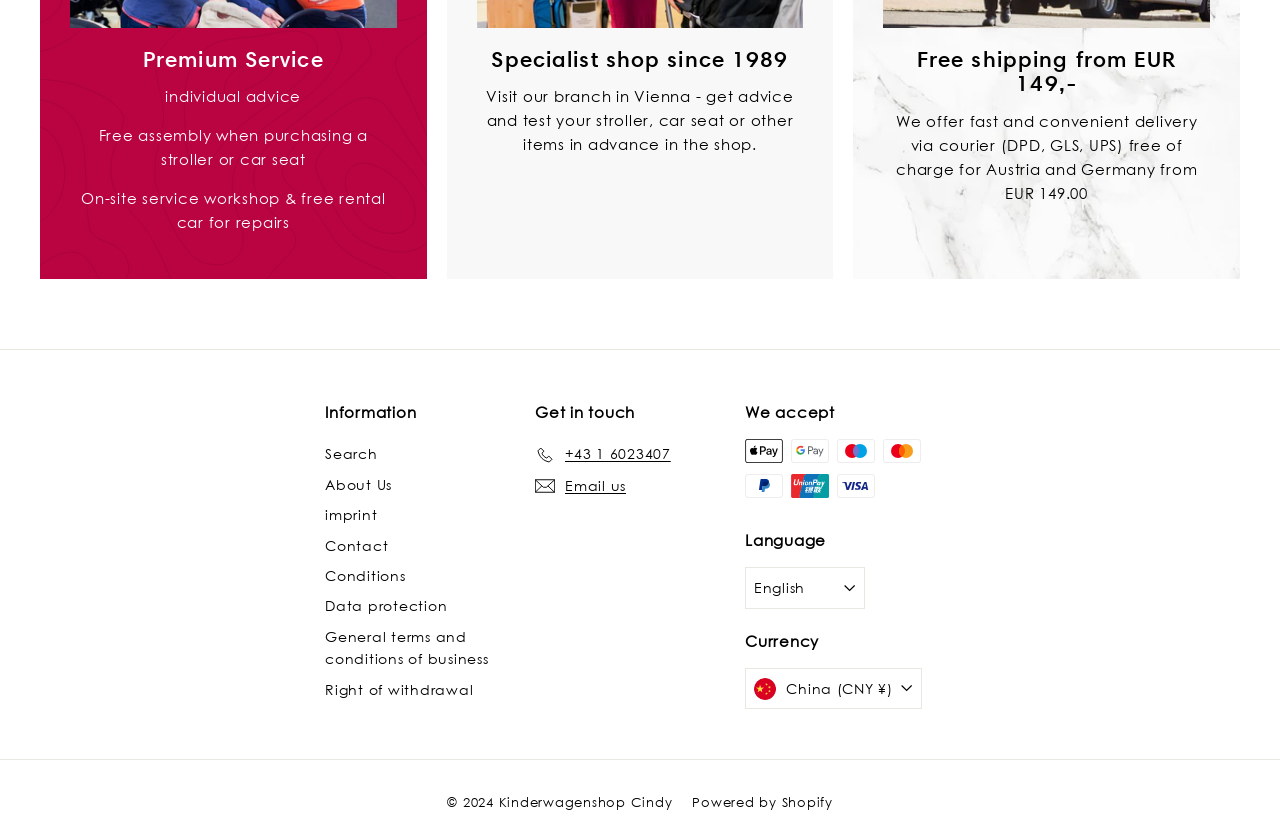Please identify the coordinates of the bounding box for the clickable region that will accomplish this instruction: "Search".

[0.254, 0.528, 0.295, 0.565]